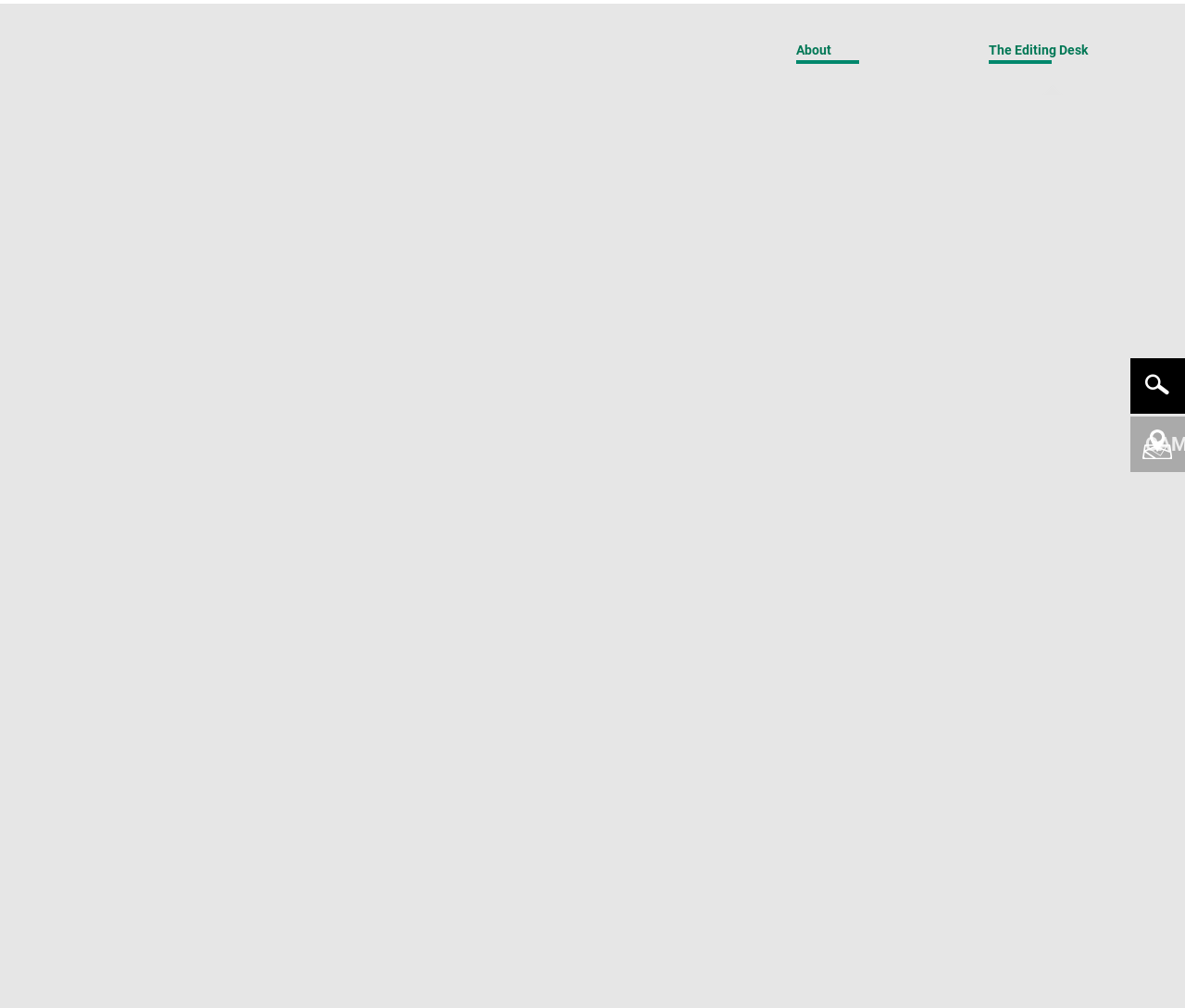Bounding box coordinates are specified in the format (top-left x, top-left y, bottom-right x, bottom-right y). All values are floating point numbers bounded between 0 and 1. Please provide the bounding box coordinate of the region this sentence describes: CyberSec Get-Together

[0.596, 0.056, 0.713, 0.075]